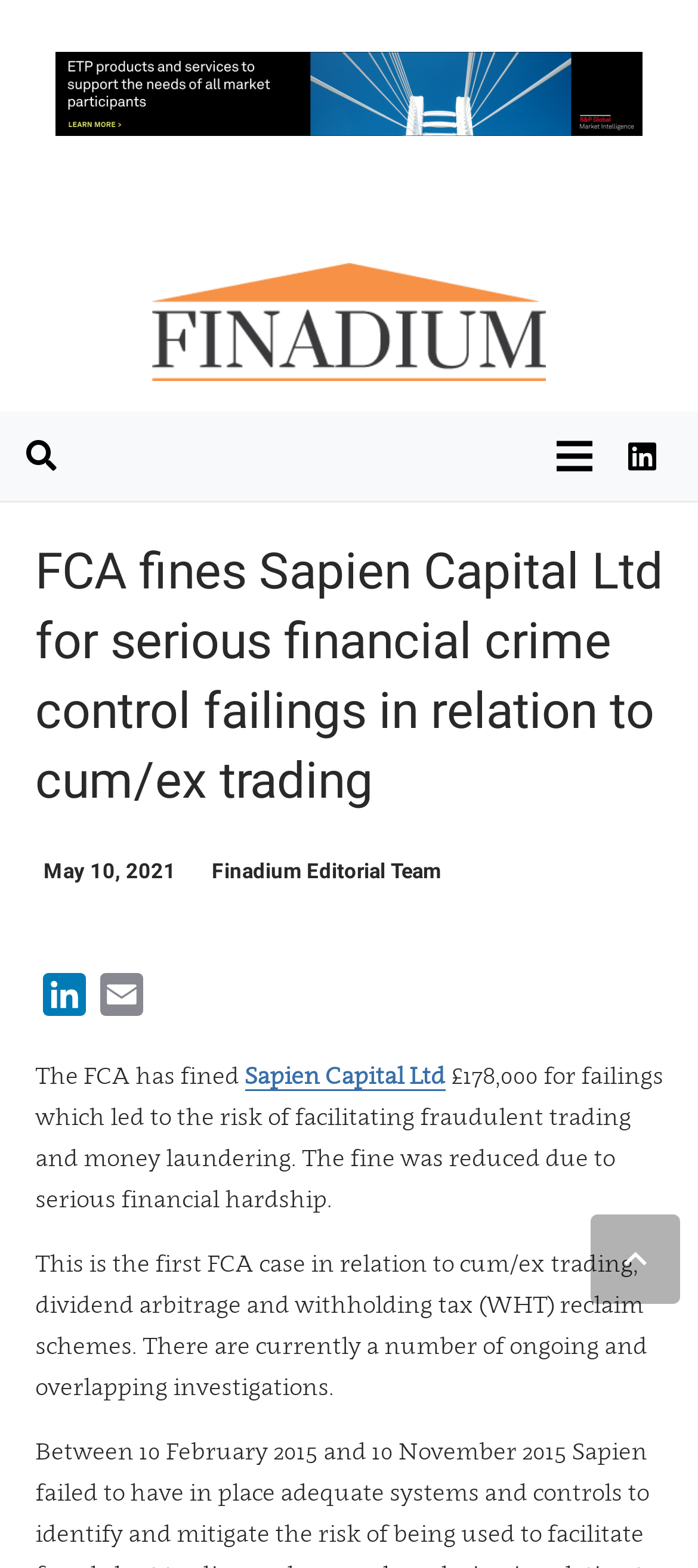Specify the bounding box coordinates of the area to click in order to execute this command: 'Share on social media'. The coordinates should consist of four float numbers ranging from 0 to 1, and should be formatted as [left, top, right, bottom].

None